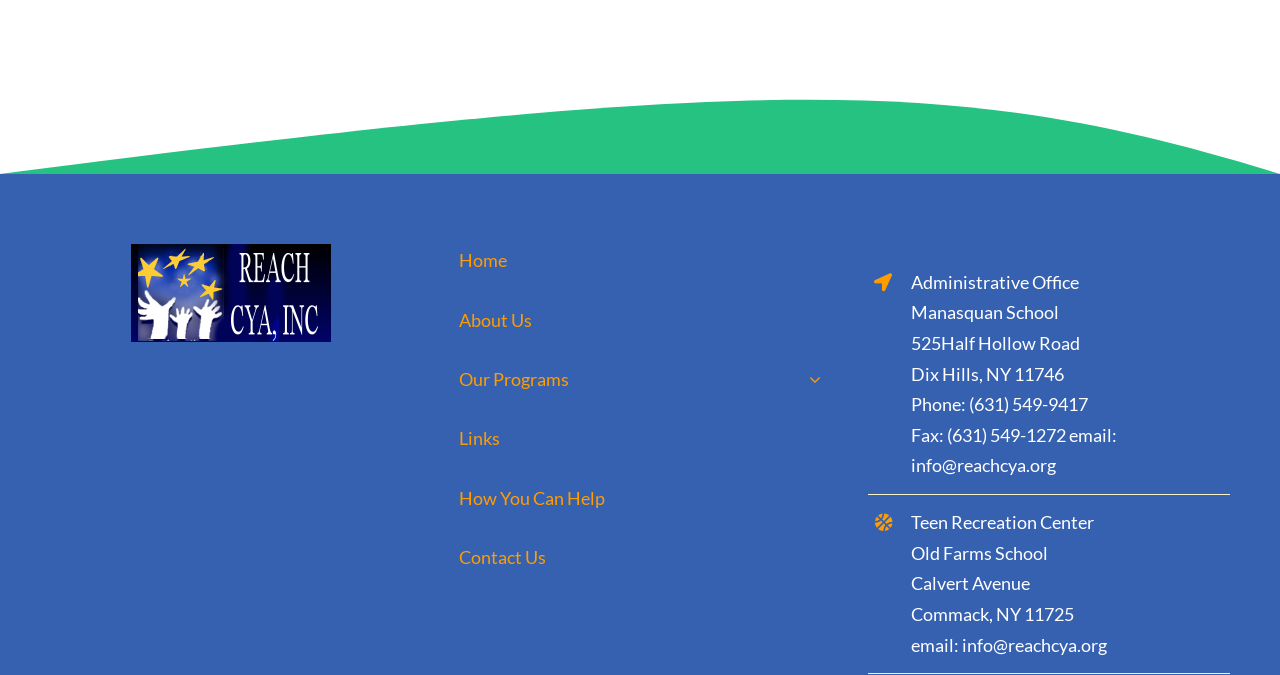Locate the bounding box coordinates of the element I should click to achieve the following instruction: "Send an email to info@reachcya.org".

[0.712, 0.673, 0.825, 0.706]